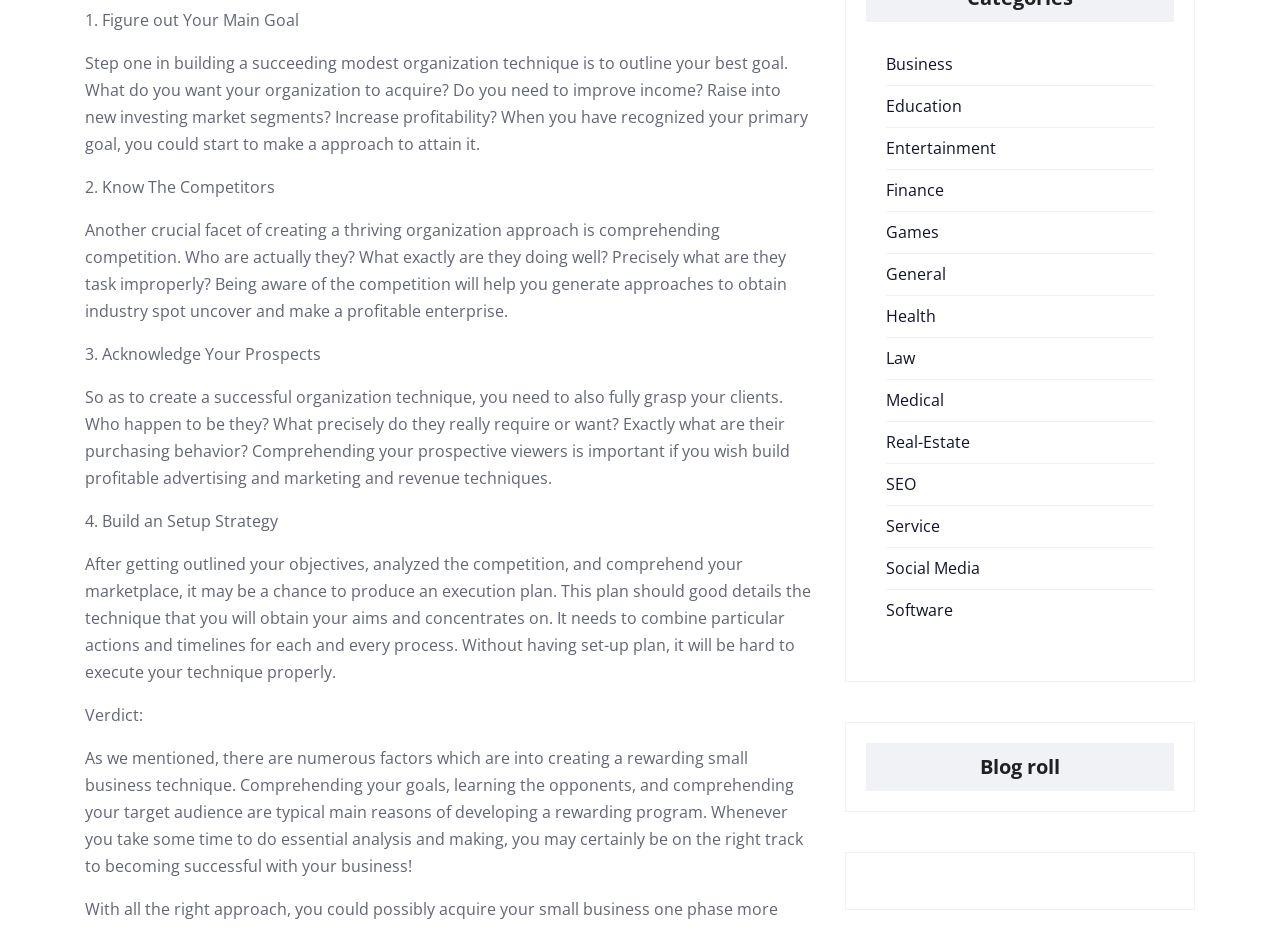What is the title of the section below the list of links?
Look at the screenshot and provide an in-depth answer.

The title of the section below the list of links is 'Blog roll', which is mentioned in the heading element on the webpage. This section appears to be a list of blog posts or articles.